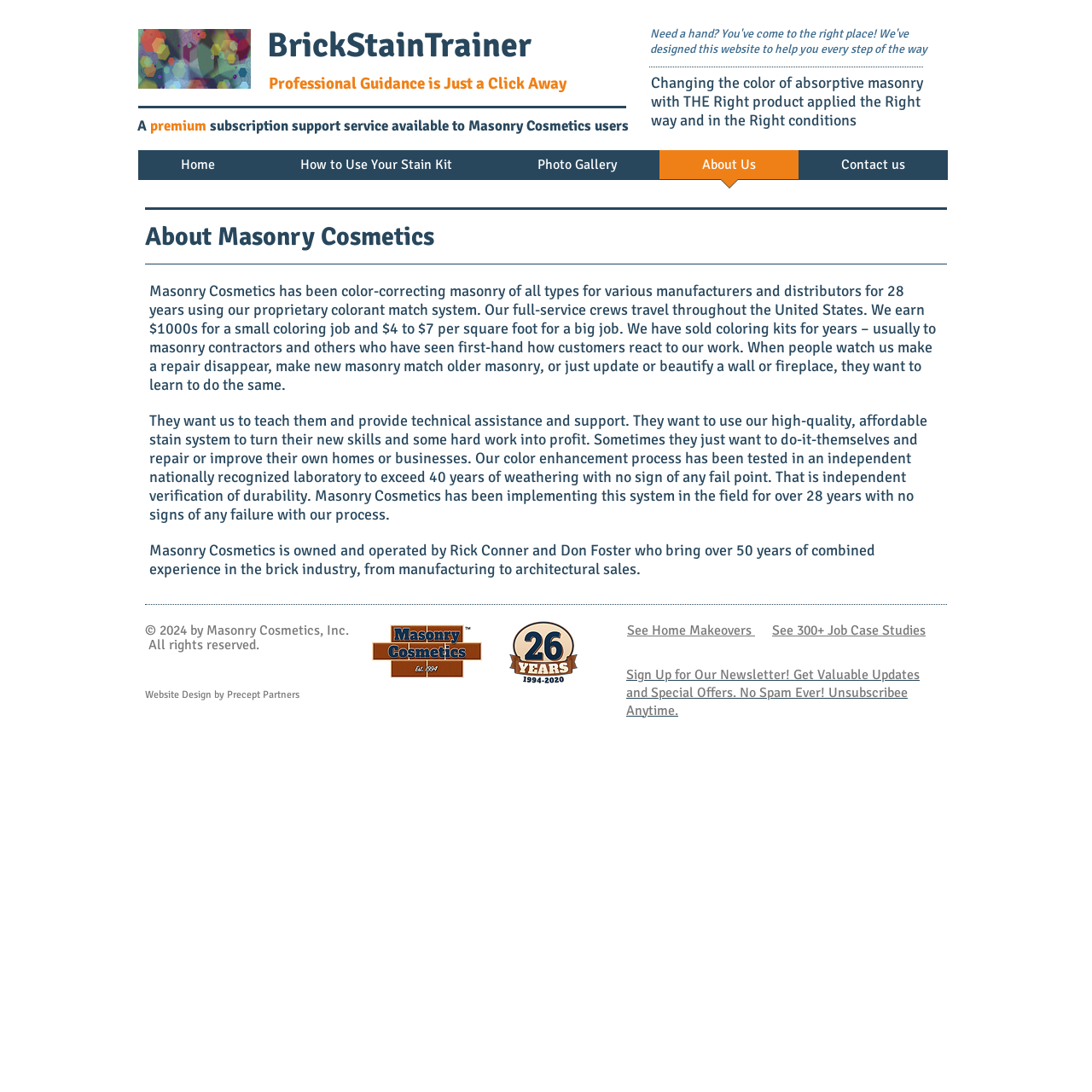Identify the bounding box for the described UI element: "Website Design by Precept Partners".

[0.133, 0.631, 0.274, 0.642]